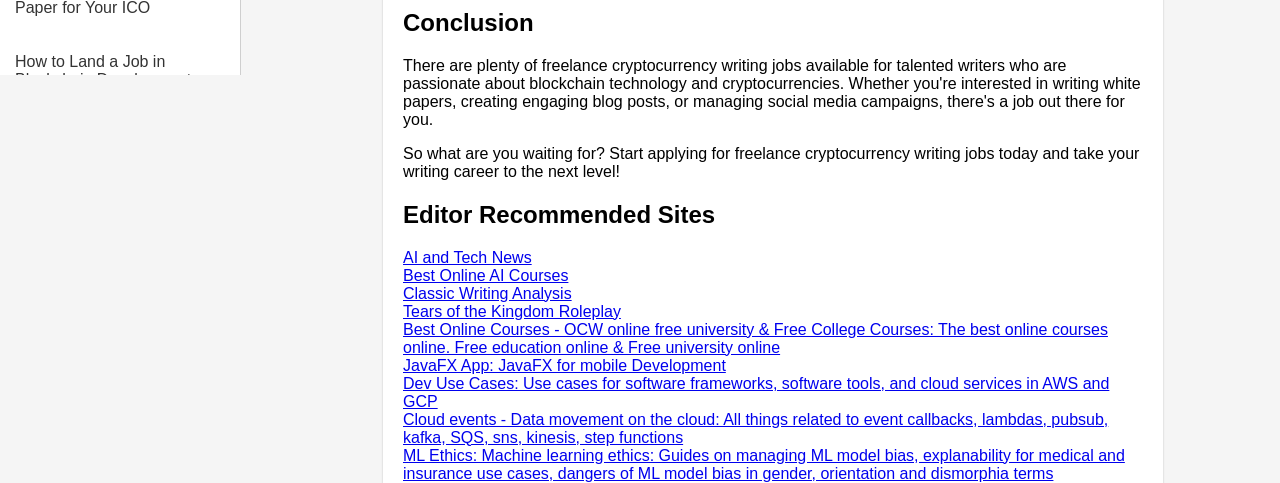How many links are under the 'Editor Recommended Sites' heading?
Provide a detailed and well-explained answer to the question.

The 'Editor Recommended Sites' heading has 8 links underneath it, including 'AI and Tech News', 'Best Online AI Courses', and so on.